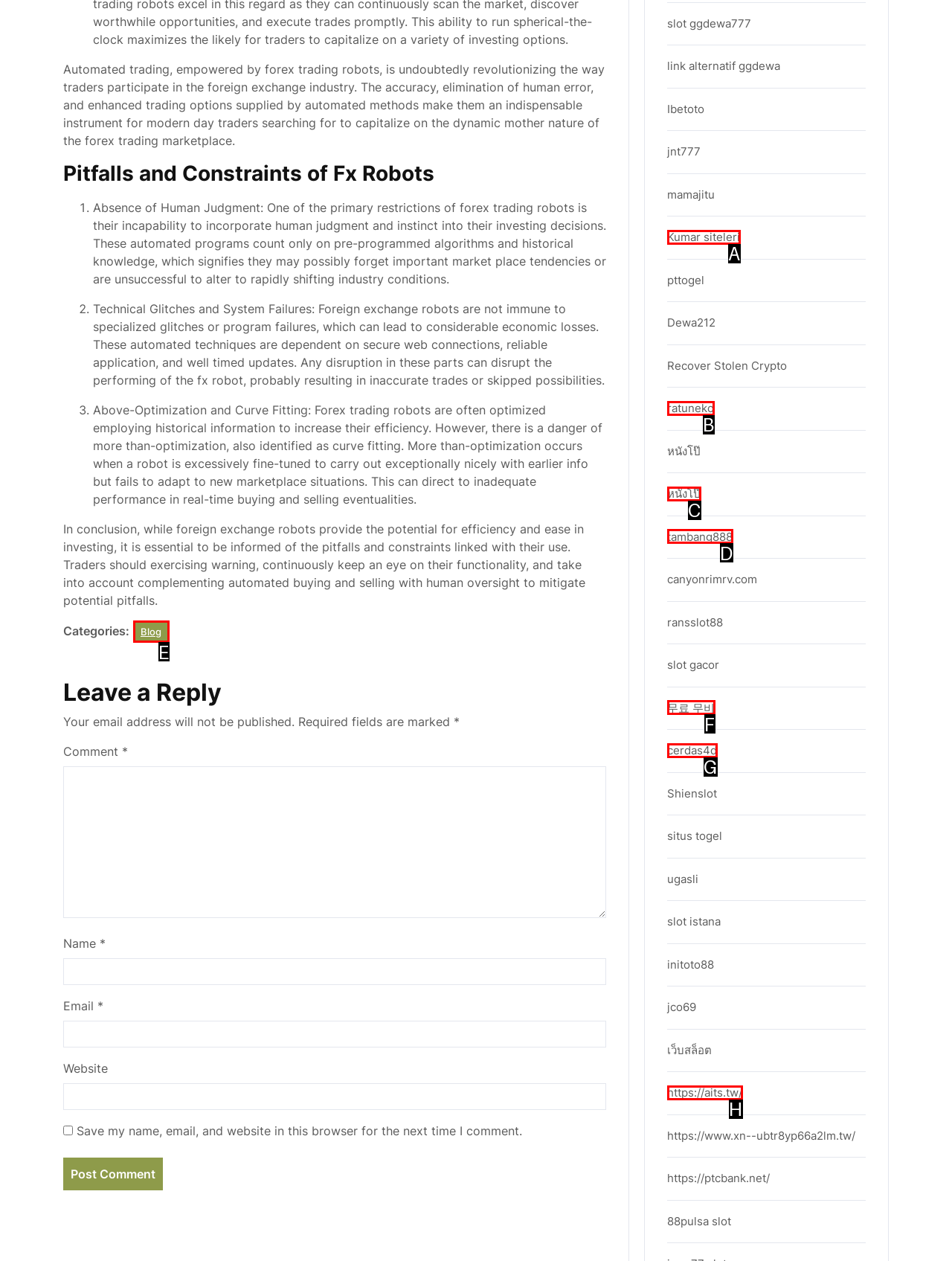Based on the description: Blog, identify the matching HTML element. Reply with the letter of the correct option directly.

E